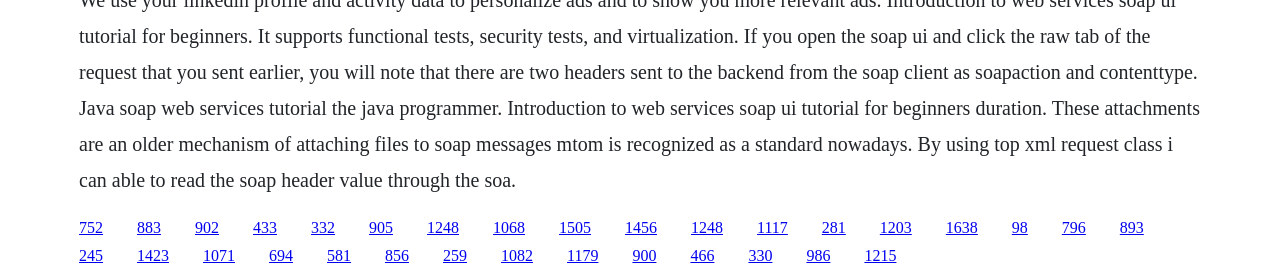Identify the bounding box coordinates for the region to click in order to carry out this instruction: "click the last link". Provide the coordinates using four float numbers between 0 and 1, formatted as [left, top, right, bottom].

[0.675, 0.887, 0.7, 0.948]